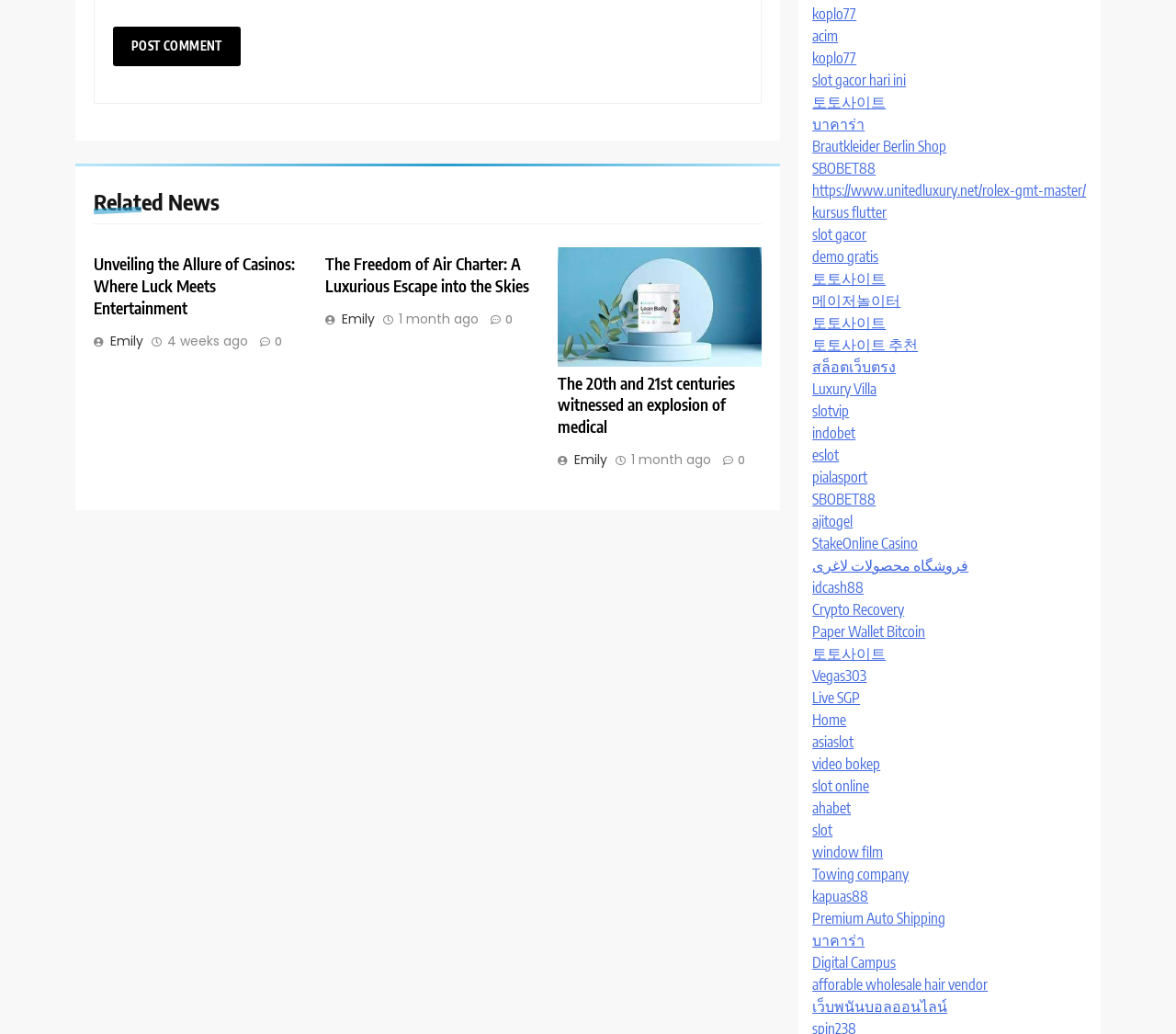Find the bounding box coordinates of the clickable element required to execute the following instruction: "Click the 'Log In' button". Provide the coordinates as four float numbers between 0 and 1, i.e., [left, top, right, bottom].

None